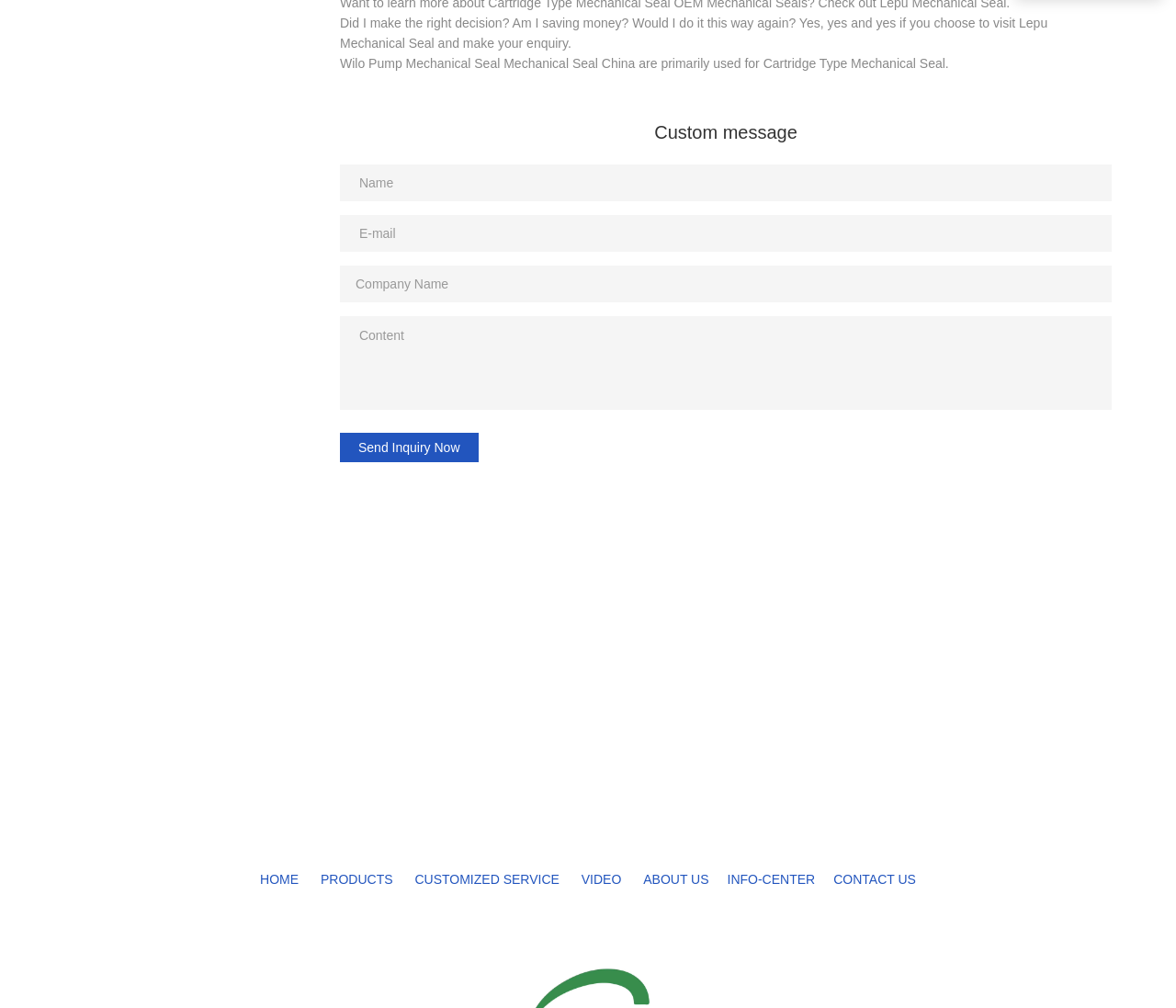Please determine the bounding box coordinates of the element's region to click in order to carry out the following instruction: "Click CONTACT US". The coordinates should be four float numbers between 0 and 1, i.e., [left, top, right, bottom].

[0.709, 0.865, 0.779, 0.88]